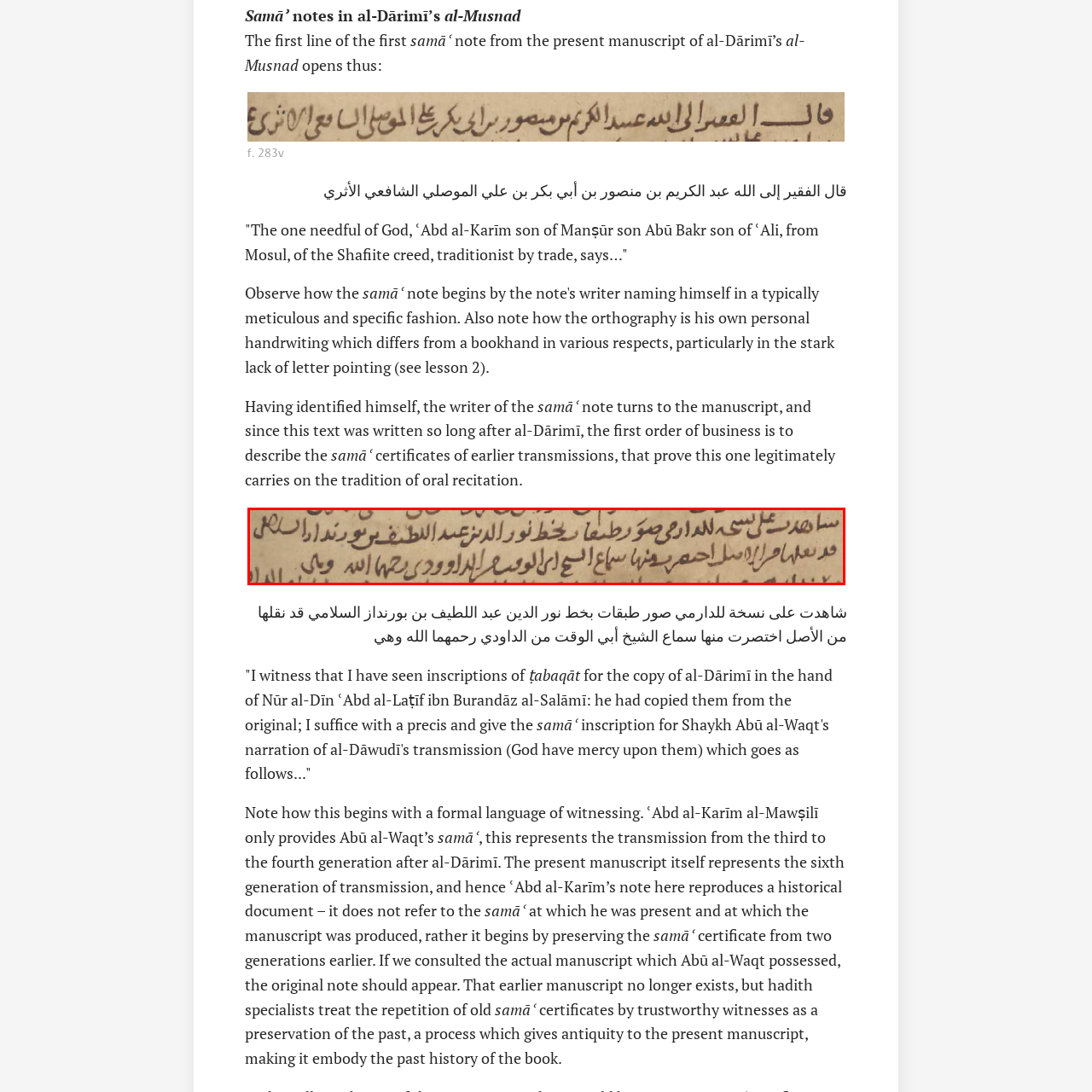Give a thorough and detailed explanation of the image enclosed by the red border.

This image captures an excerpt from a historical manuscript, which discusses the author's witness to various inscriptions related to al-Dārimī, notably referencing a copy in the handwriting of Nūr al-Dīn ʿAbd al-Laṭīf ibn Burandāz al-Salāmī. The text indicates that these inscriptions were derived from an original document and emphasizes the author's commitment to preserving significant narratives within the Islamic scholarly tradition. Additionally, it mentions the formal language of witnessing typically used in such writings, providing insight into the transmission of knowledge from one generation to another. This passage is part of a broader discussion concerning the authenticity and historical significance of oral traditions in Islamic scholarship.